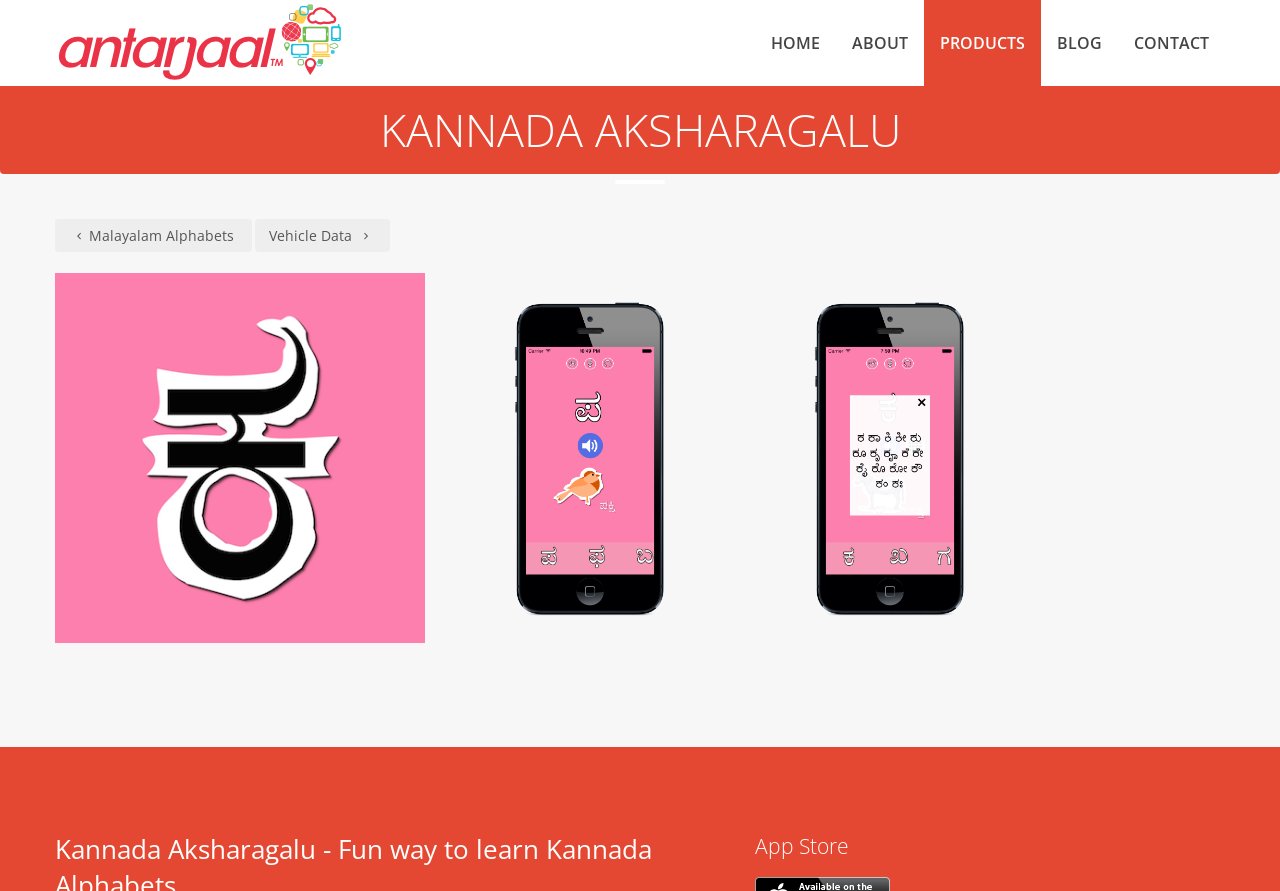Locate the bounding box of the UI element defined by this description: "Blog". The coordinates should be given as four float numbers between 0 and 1, formatted as [left, top, right, bottom].

[0.813, 0.0, 0.874, 0.097]